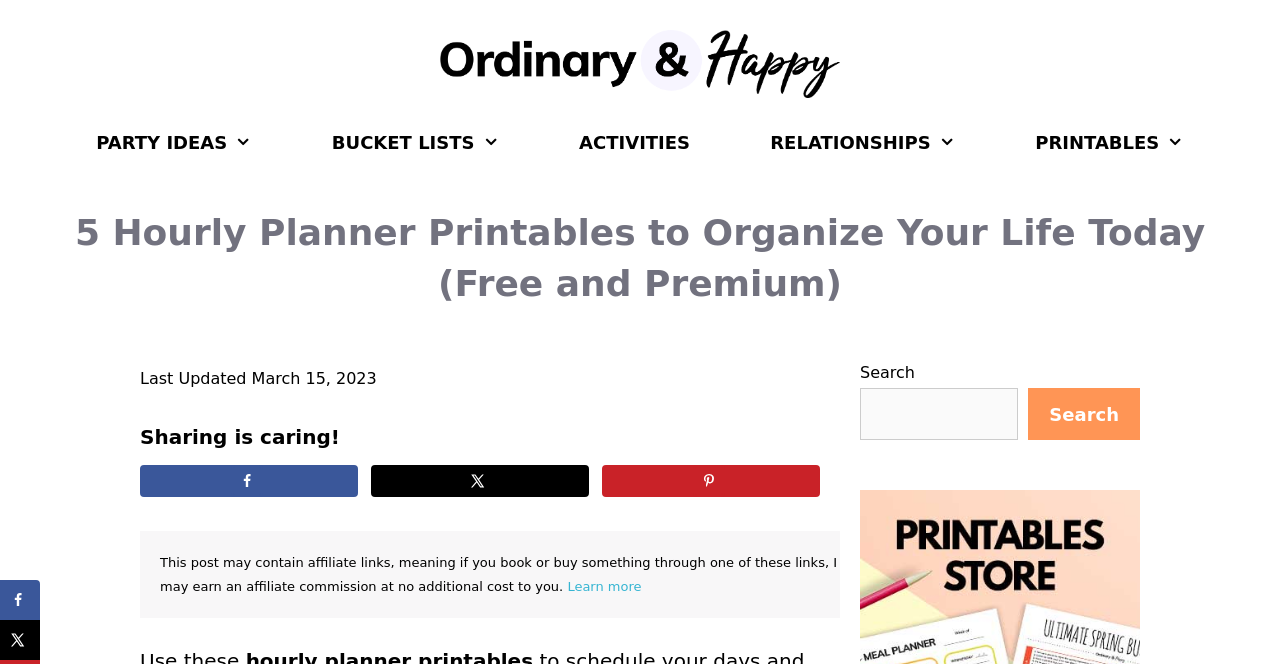What is the bounding box coordinate of the search box?
Refer to the screenshot and respond with a concise word or phrase.

[0.672, 0.584, 0.796, 0.663]